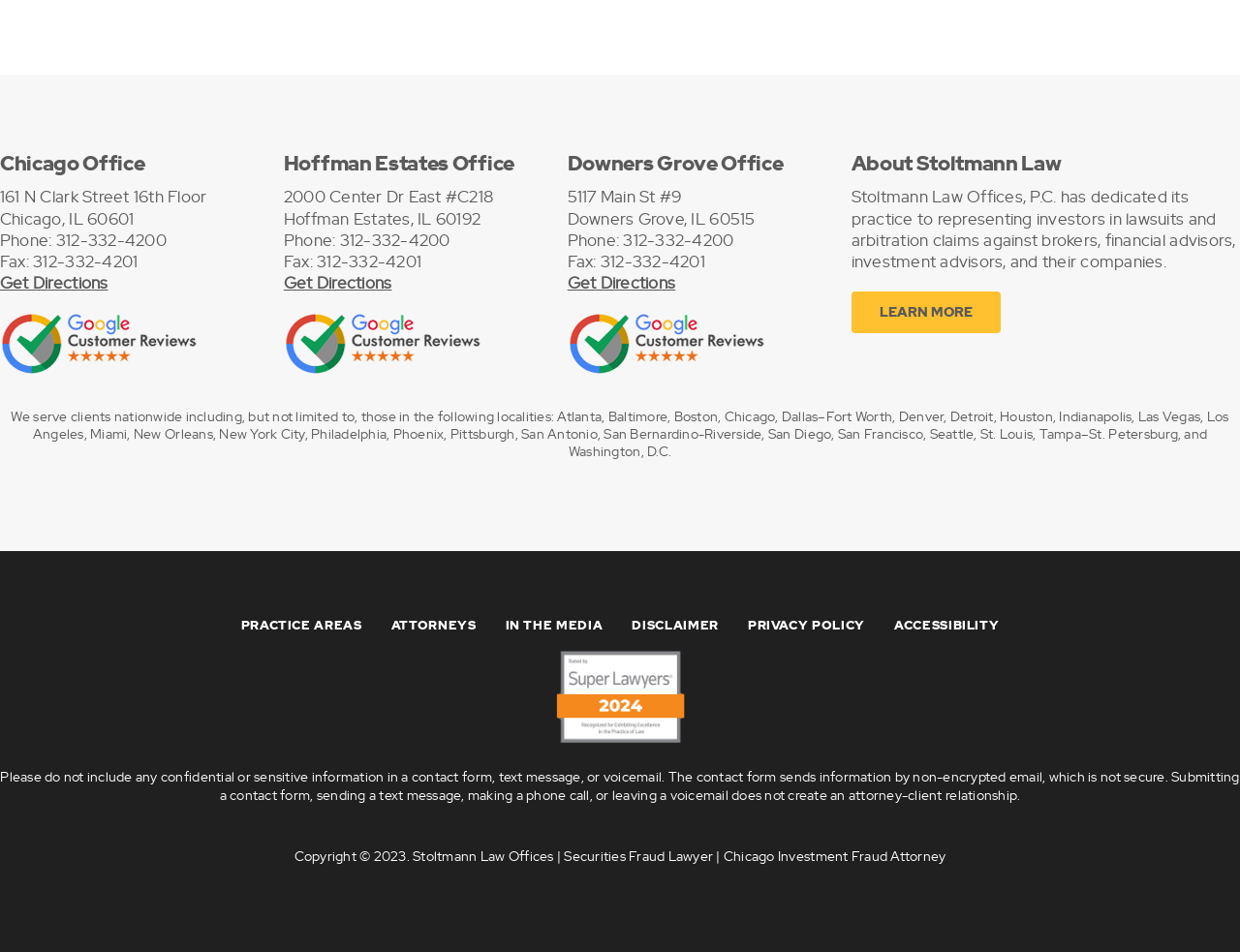Can you specify the bounding box coordinates of the area that needs to be clicked to fulfill the following instruction: "View practice areas"?

[0.194, 0.63, 0.292, 0.683]